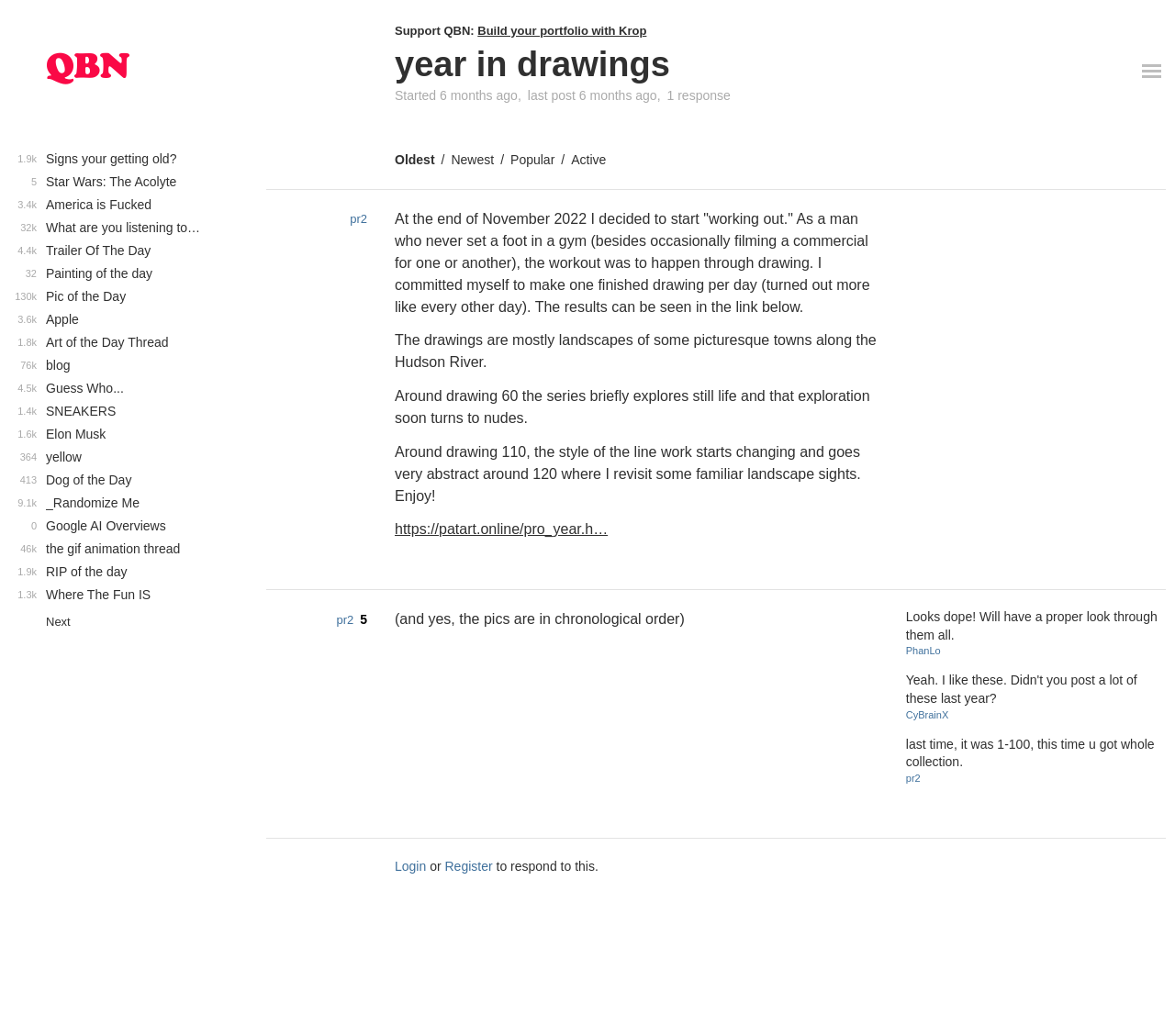Pinpoint the bounding box coordinates of the clickable area necessary to execute the following instruction: "Check the 'Oldest' link". The coordinates should be given as four float numbers between 0 and 1, namely [left, top, right, bottom].

[0.336, 0.147, 0.37, 0.161]